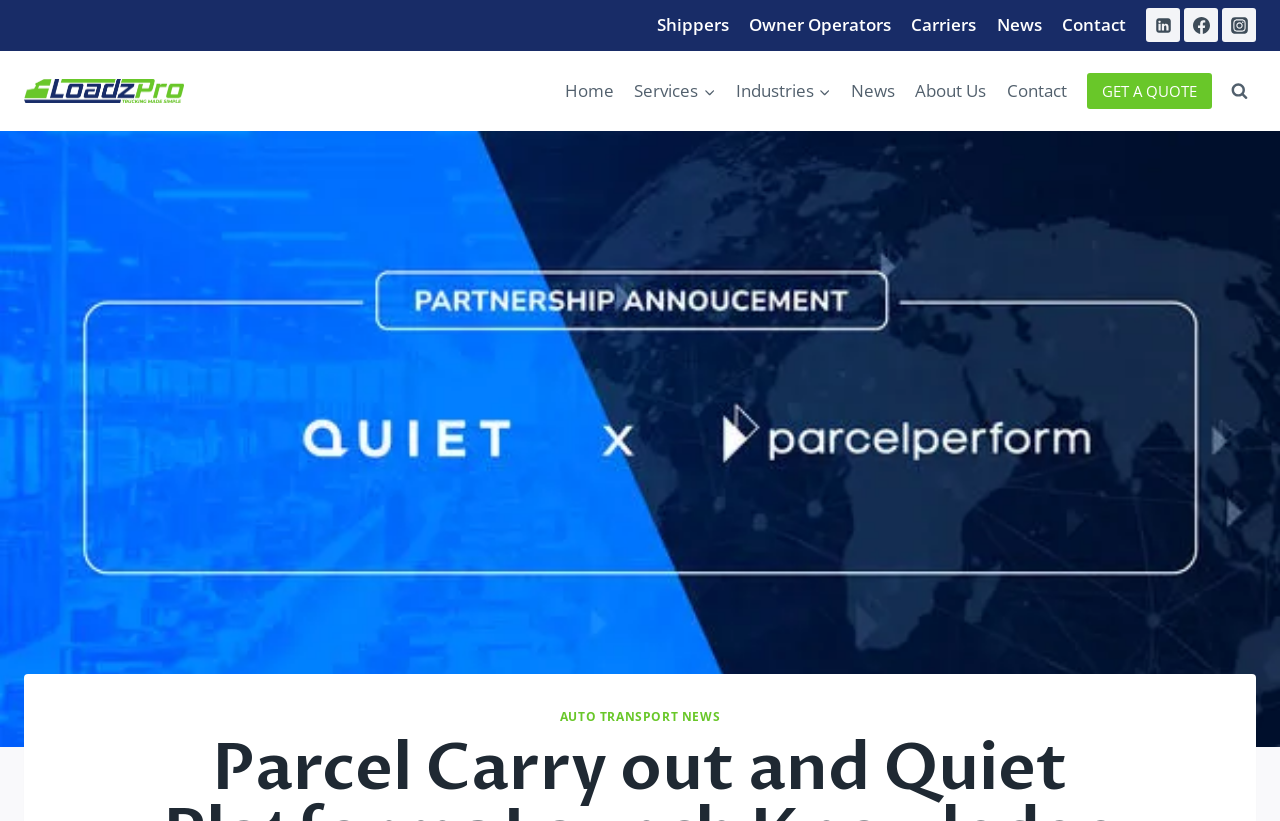Please provide a comprehensive answer to the question based on the screenshot: How many navigation menus are present?

There are two navigation menus present on the webpage, namely the Primary Navigation and the Secondary Navigation, each containing different links and options.